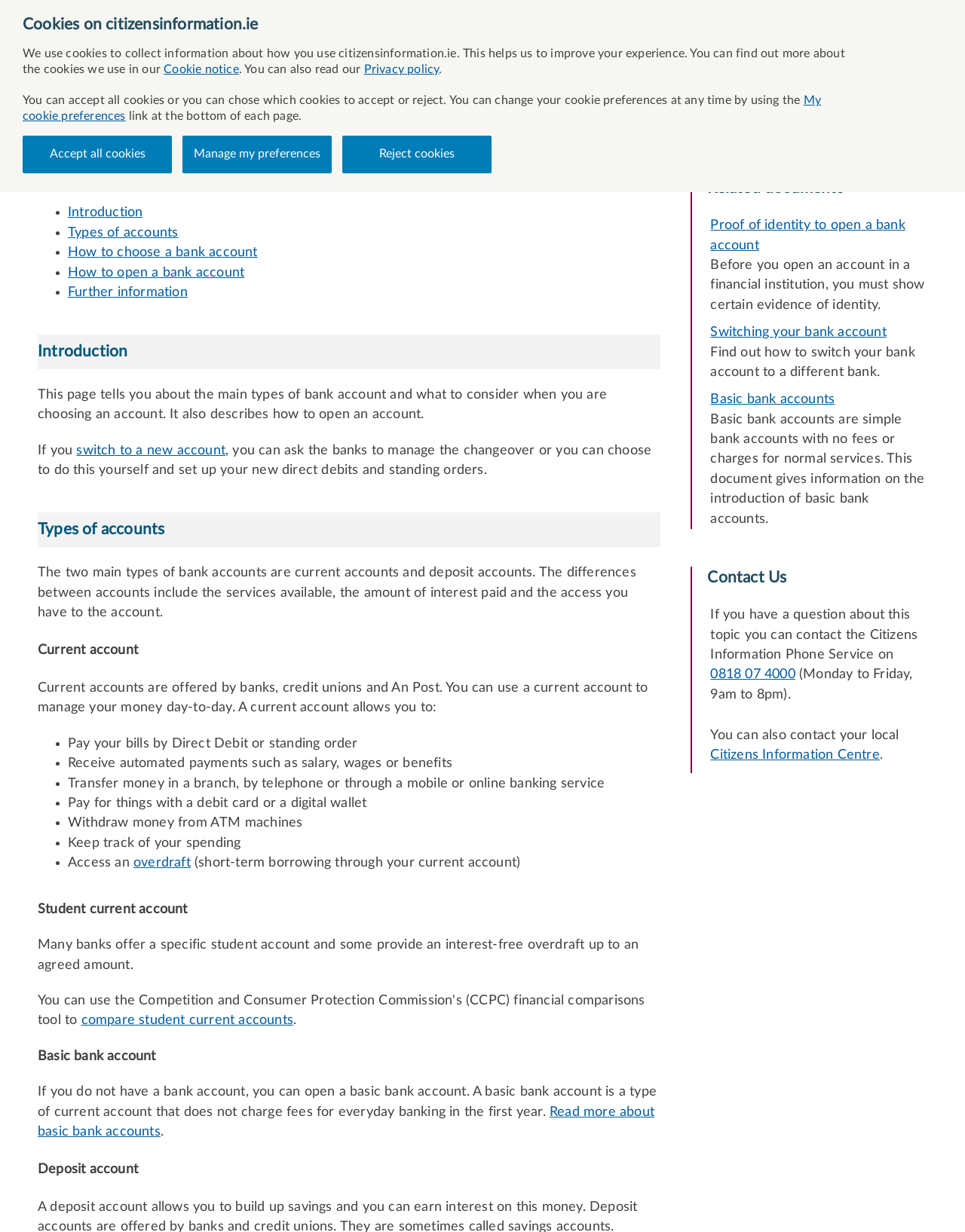What are the two main types of bank accounts?
Look at the image and respond to the question as thoroughly as possible.

According to the webpage, the two main types of bank accounts are current accounts and deposit accounts, which are explained in detail in the sections 'Current account' and 'Deposit account'.